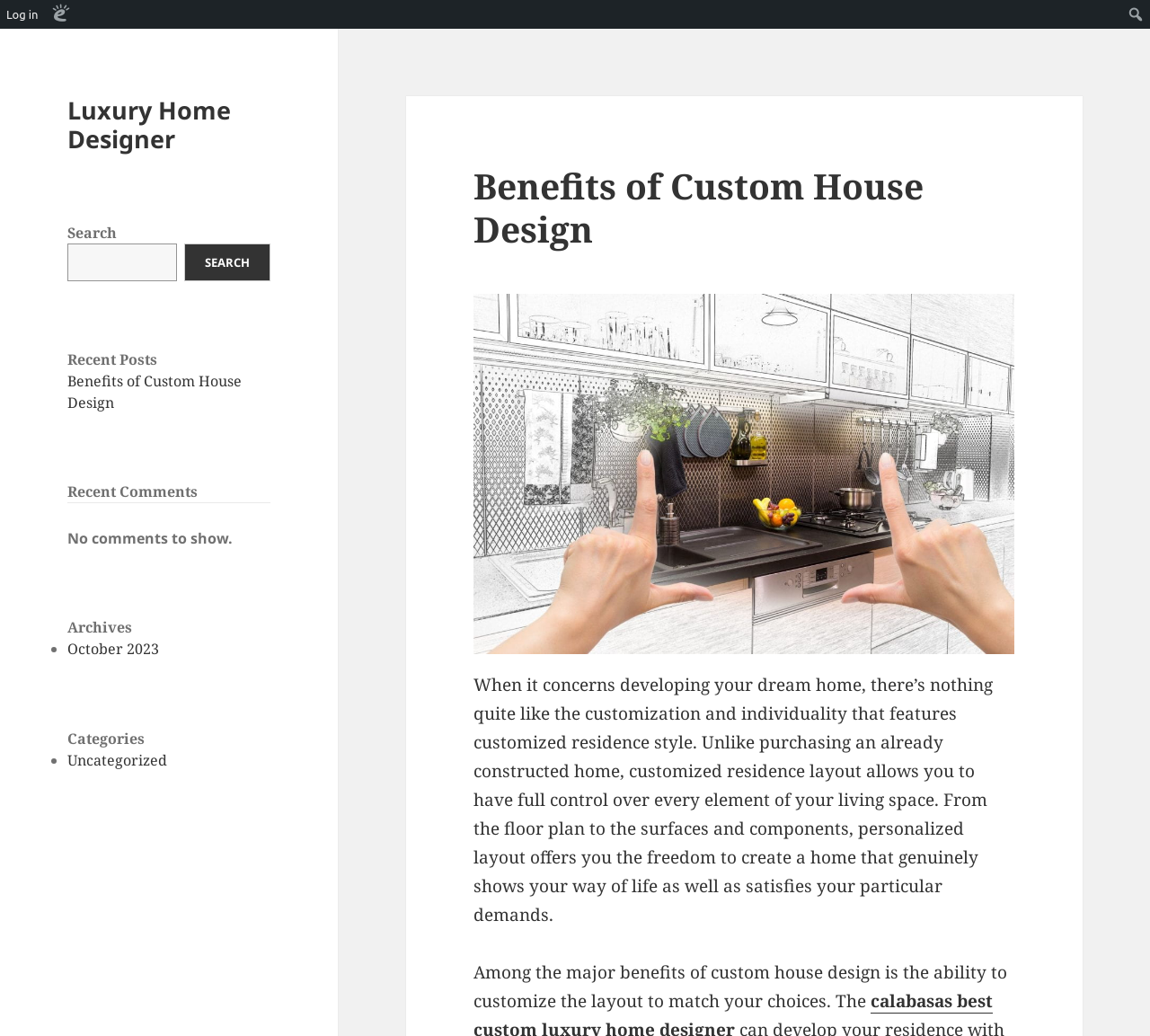How many categories are listed on the webpage? Examine the screenshot and reply using just one word or a brief phrase.

1